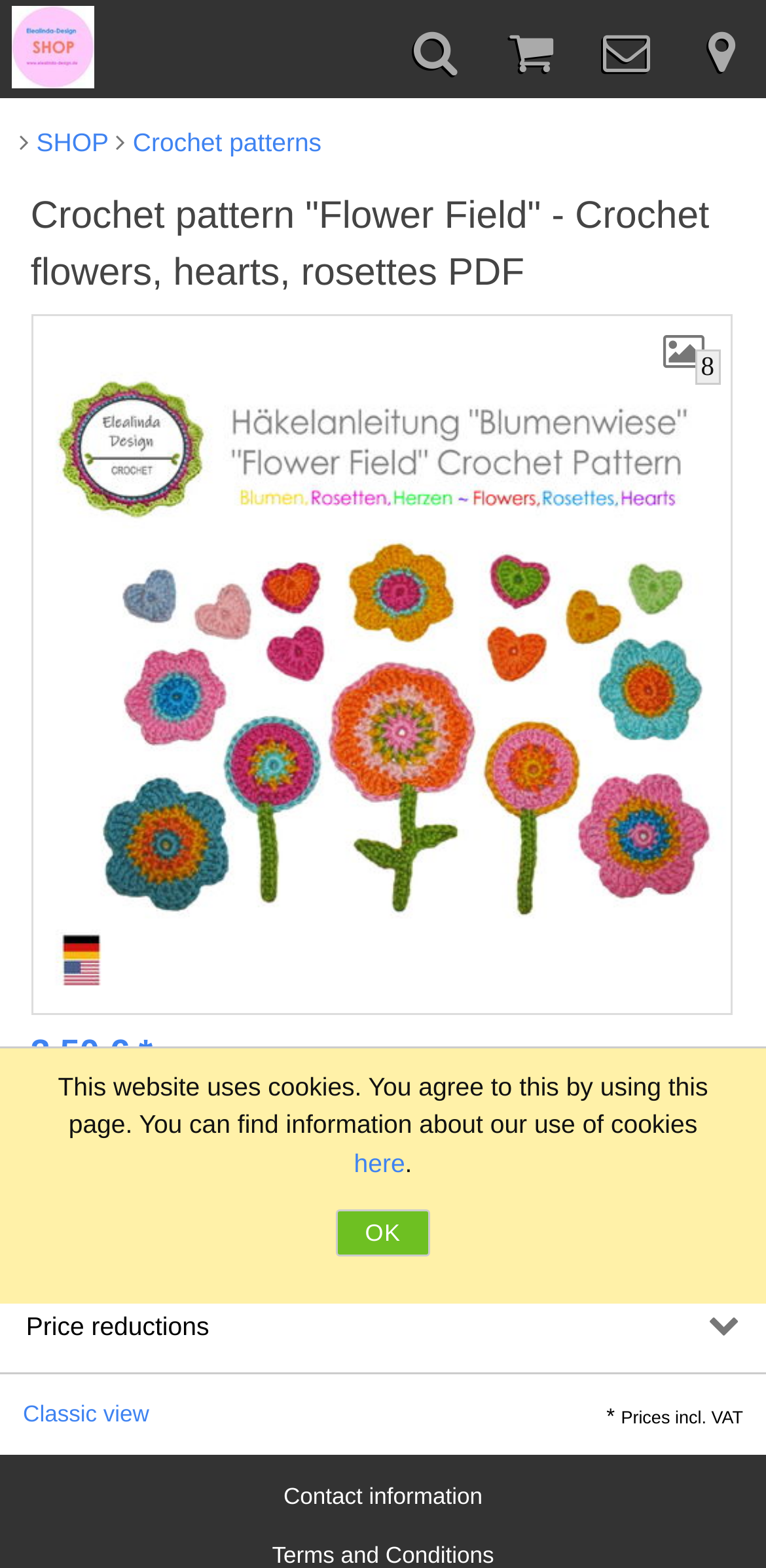Describe the webpage meticulously, covering all significant aspects.

This webpage is about a crochet pattern called "Flower Field" that features crochet flowers, hearts, and rosettes. At the top left, there is a link to the homepage. Next to it, there are three social media links represented by icons. Below these links, there is a navigation menu with links to the shop and crochet patterns.

The main content of the page is a heading that displays the title of the crochet pattern, "Crochet pattern 'Flower Field' - Crochet flowers, hearts, rosettes PDF". Below the heading, there is a large image of the crochet pattern. To the right of the image, there is a link to download the pattern for 3.50 €. 

Underneath the image, there is an "Add to basket" button. Further down, there are sections for the description and price reductions of the pattern. At the bottom of the page, there are links to view the page in classic mode and to access contact information. There is also a notice about the website's use of cookies, with a link to learn more and an "OK" button to agree to the terms.